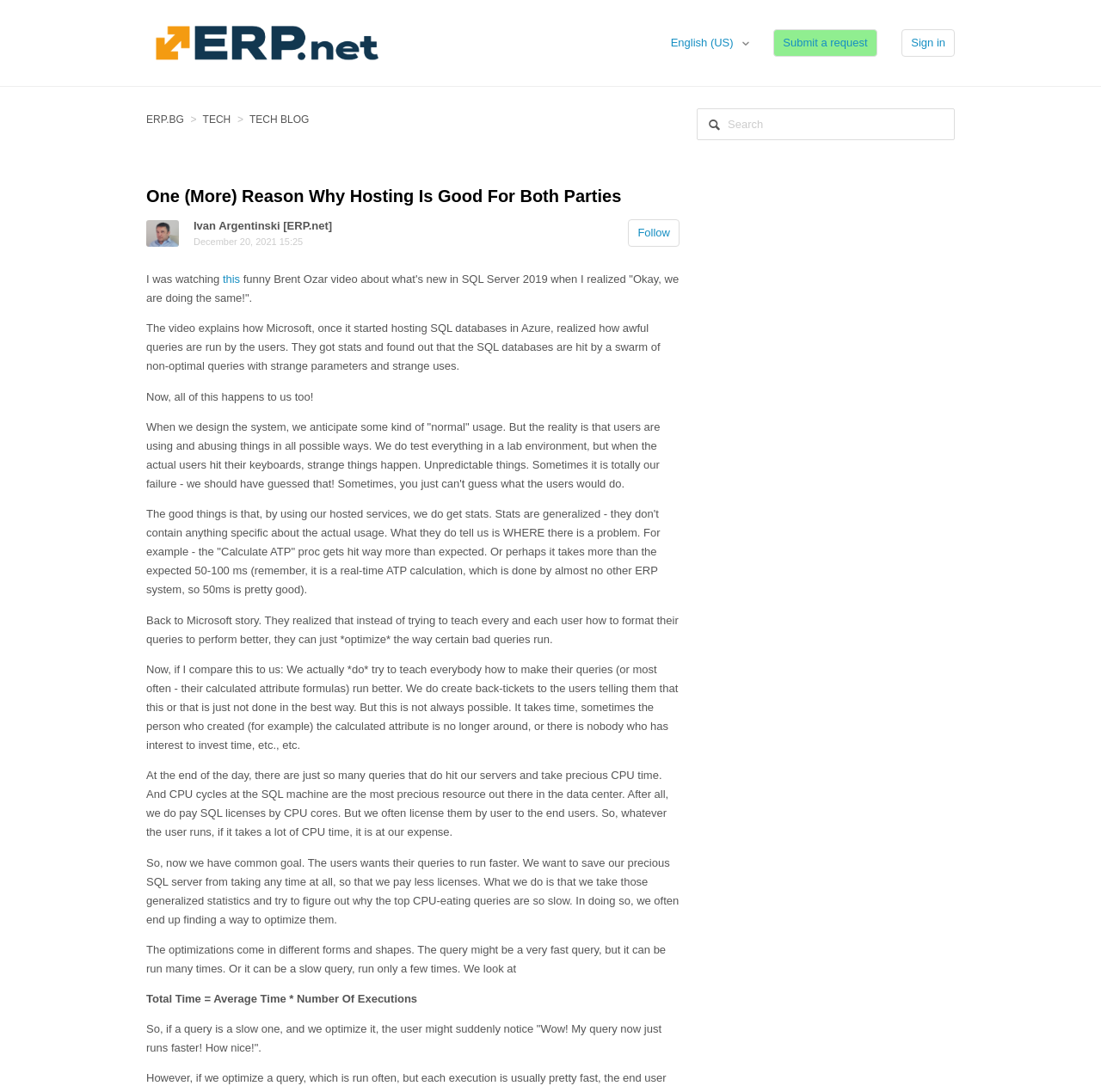Identify the bounding box for the given UI element using the description provided. Coordinates should be in the format (top-left x, top-left y, bottom-right x, bottom-right y) and must be between 0 and 1. Here is the description: aria-label="Search" name="query" placeholder="Search"

[0.633, 0.099, 0.867, 0.128]